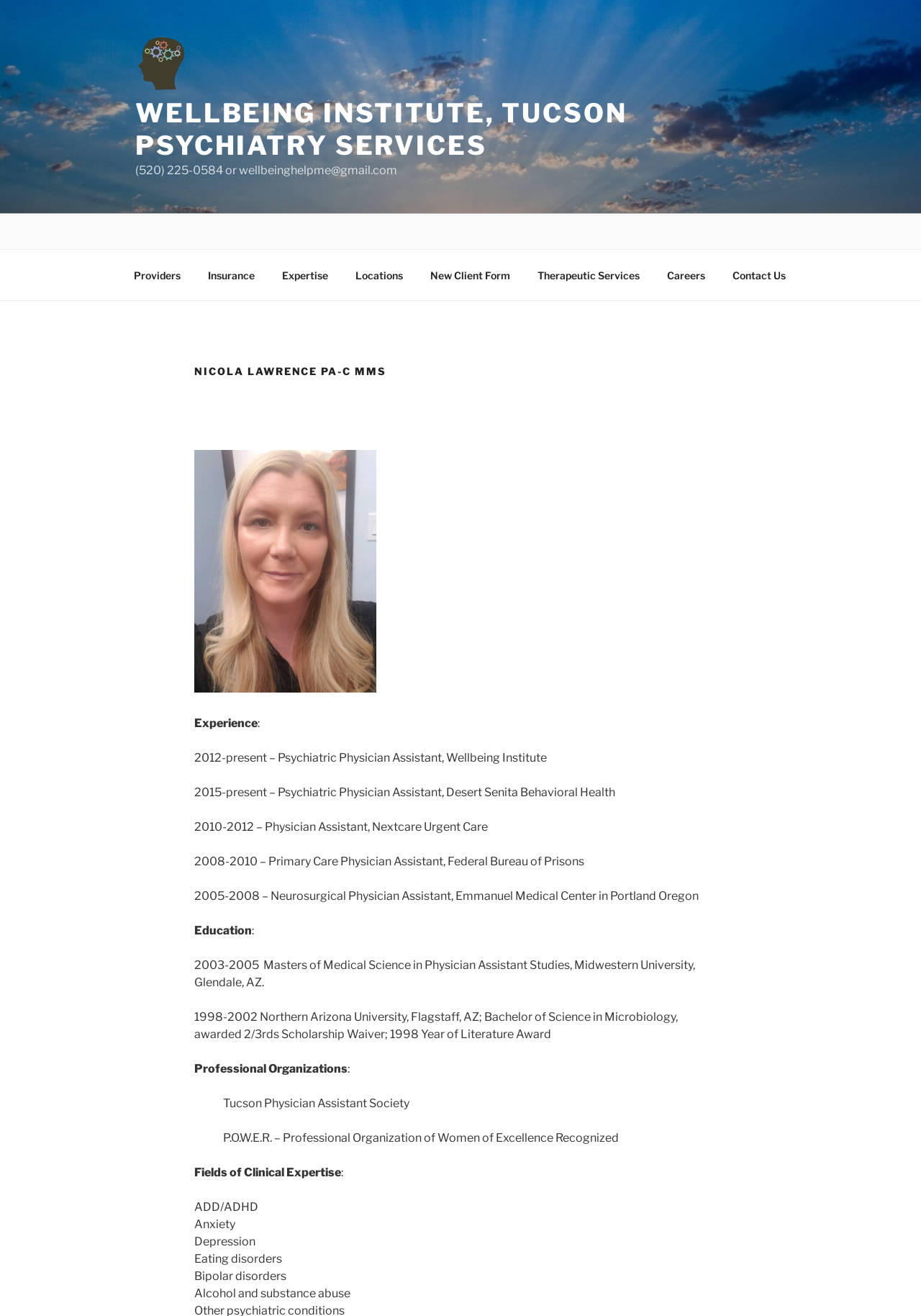Look at the image and give a detailed response to the following question: What is the phone number of the Wellbeing Institute?

The phone number of the Wellbeing Institute can be found in the top section of the webpage, next to the email address, as '(520) 225-0584 or'.